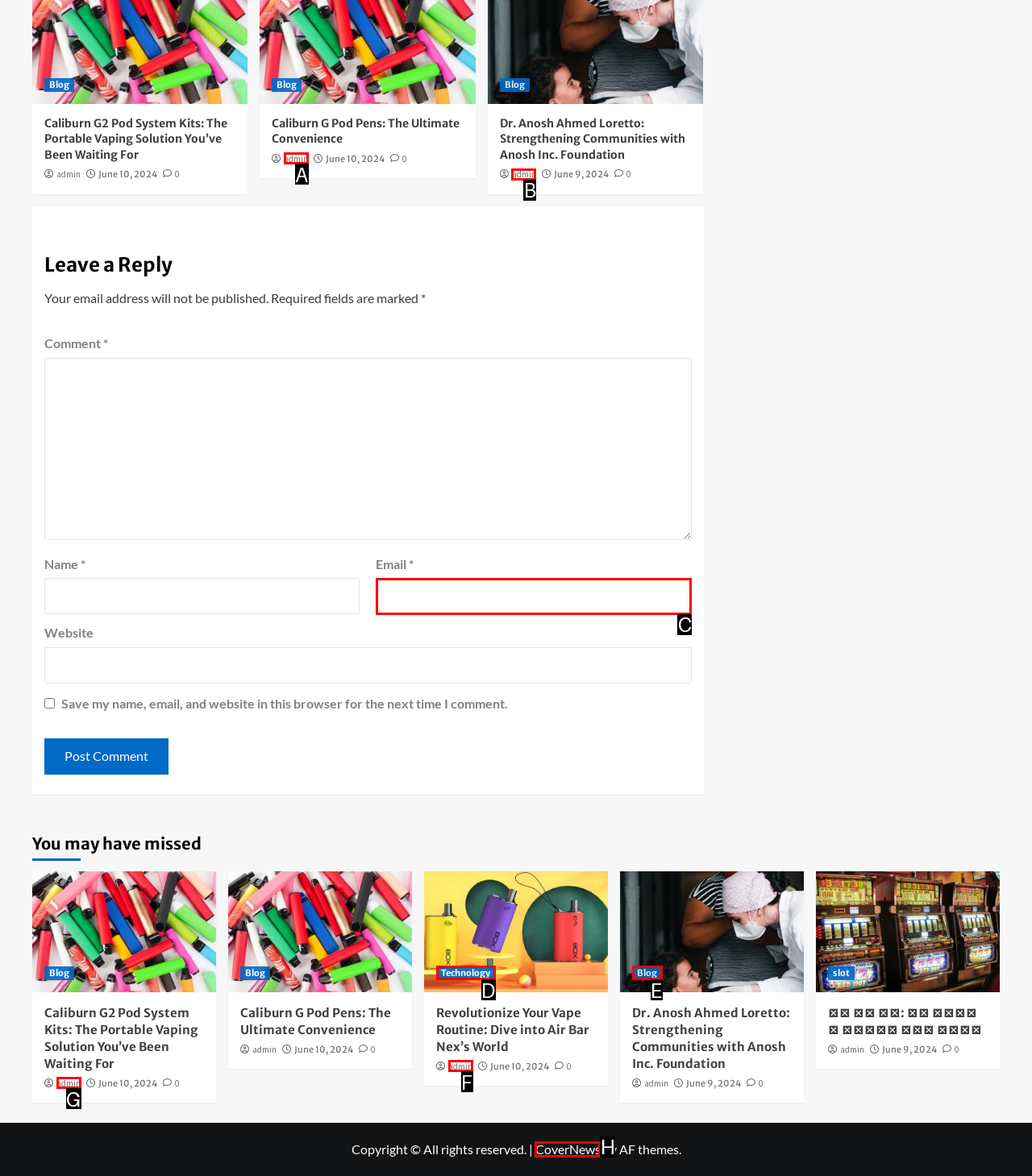Using the description: parent_node: Email * aria-describedby="email-notes" name="email"
Identify the letter of the corresponding UI element from the choices available.

C